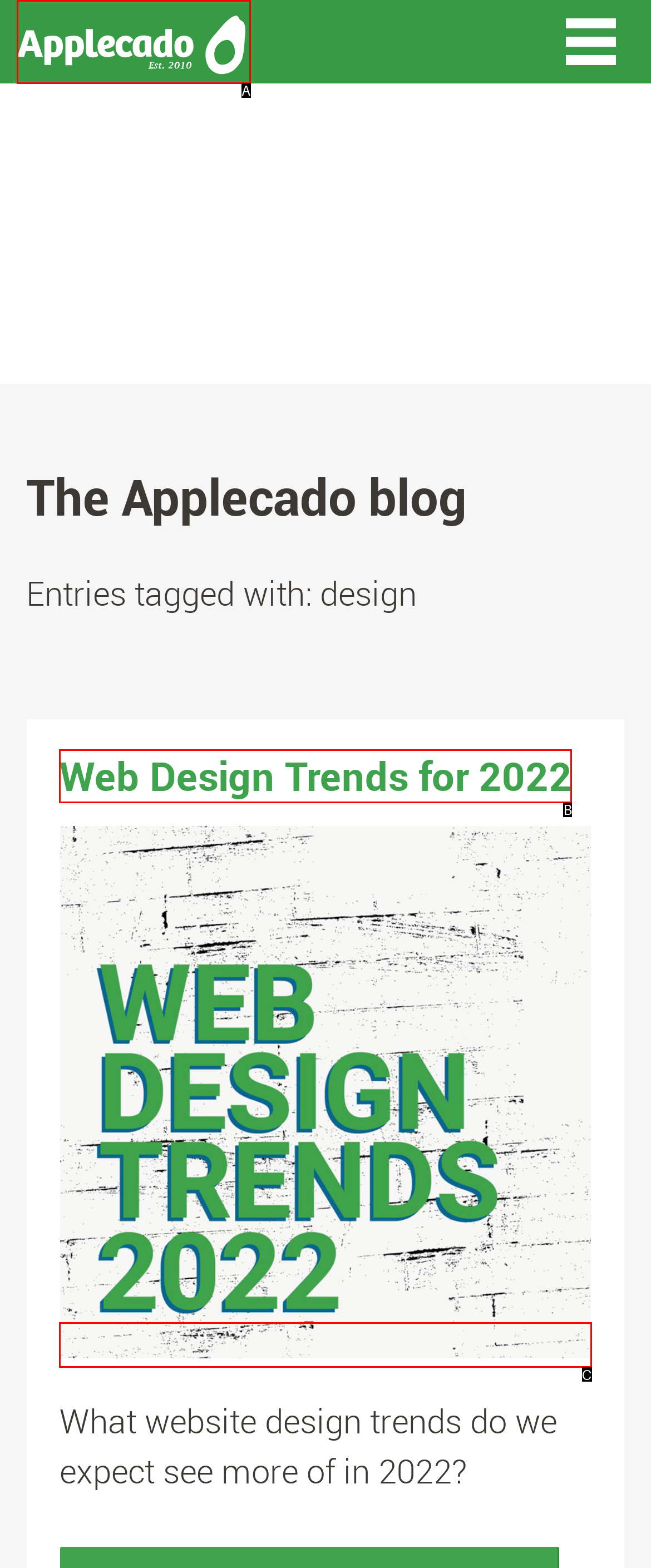Tell me the letter of the HTML element that best matches the description: Web Design Trends for 2022 from the provided options.

B